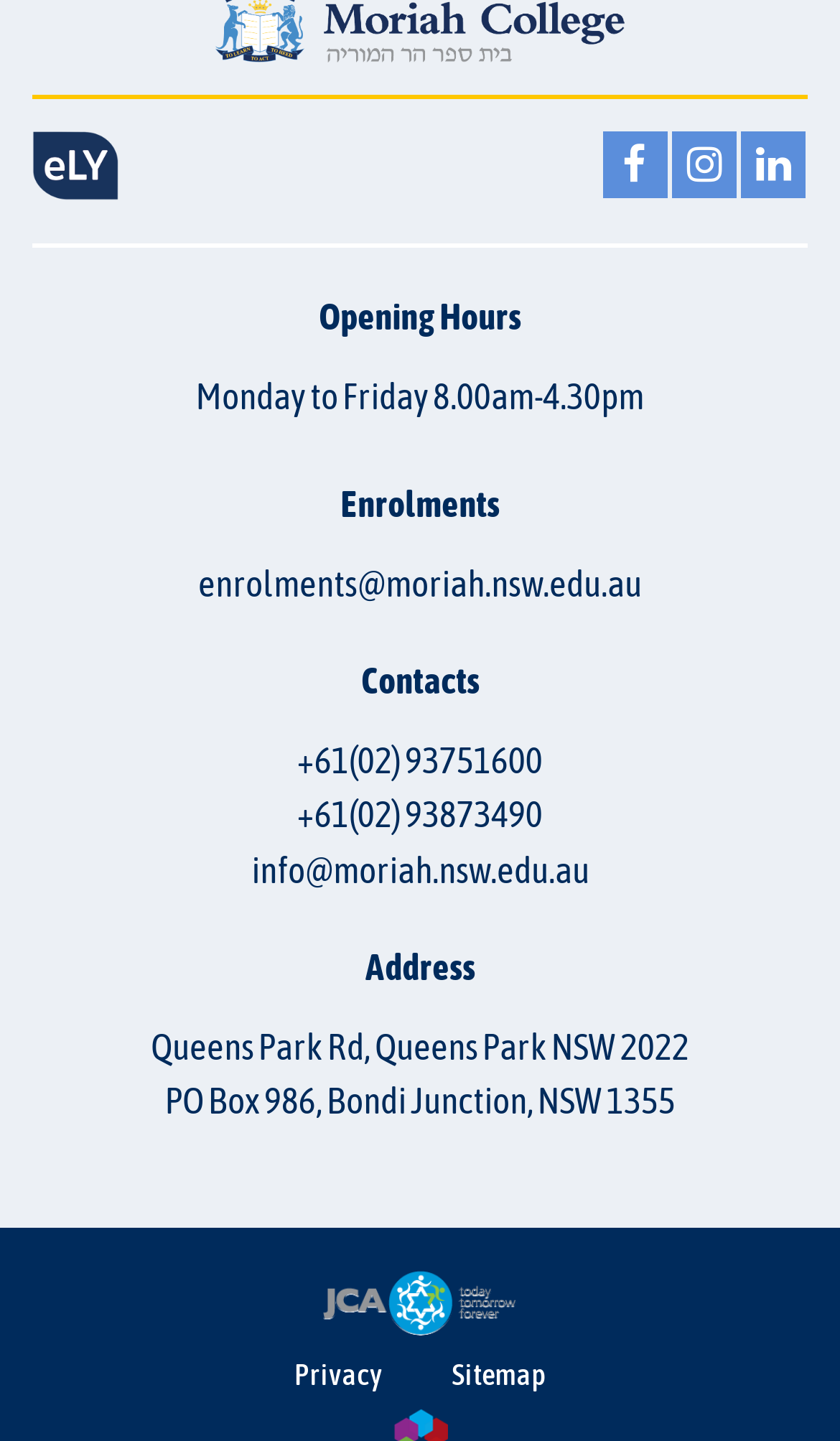How many phone numbers are listed for the school?
Please provide a comprehensive answer based on the details in the screenshot.

I found the phone numbers by looking at the 'Contacts' section, where two links are listed with phone numbers.